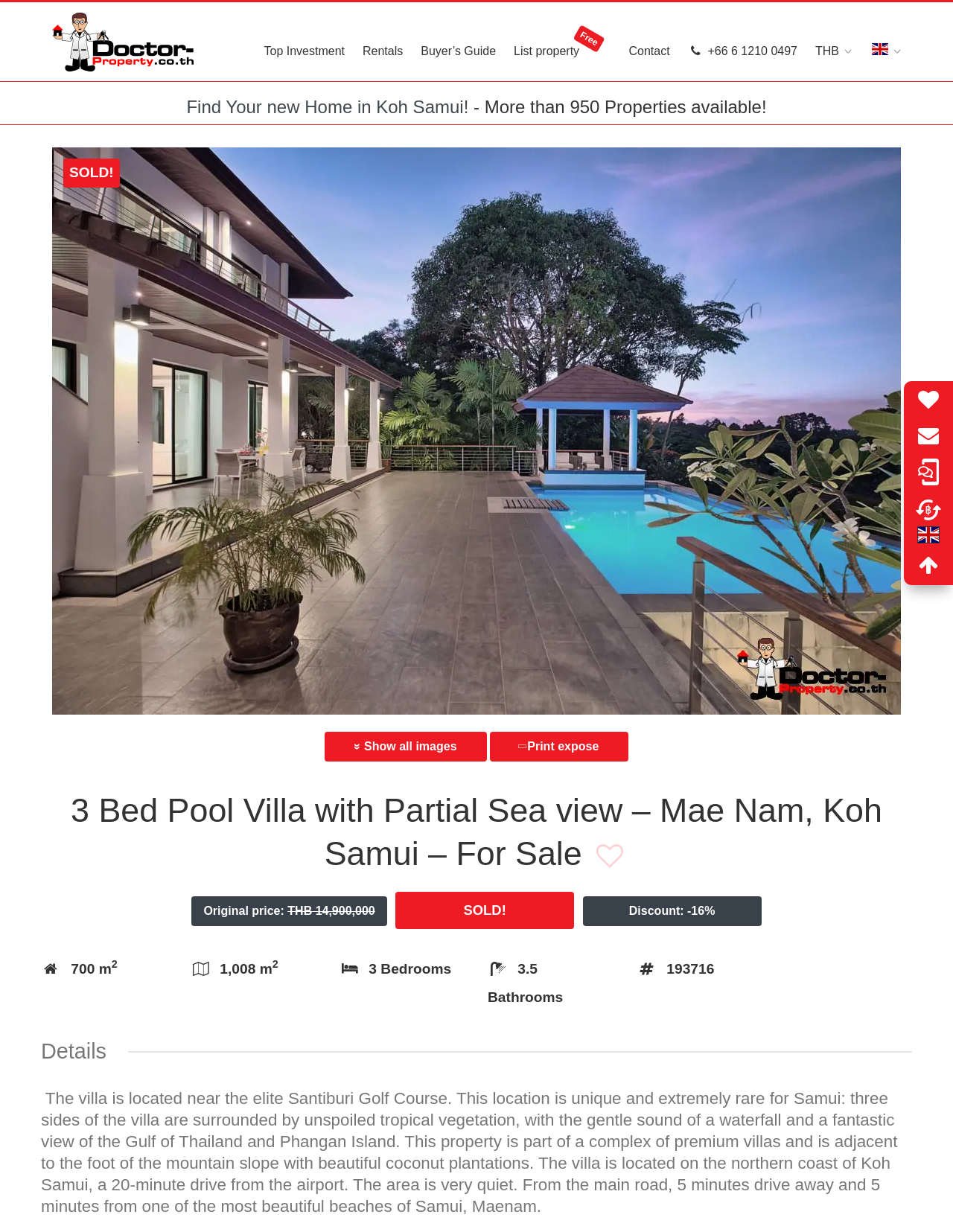Determine the bounding box for the UI element described here: "alt="Chat with us on mobile"".

[0.955, 0.372, 0.994, 0.394]